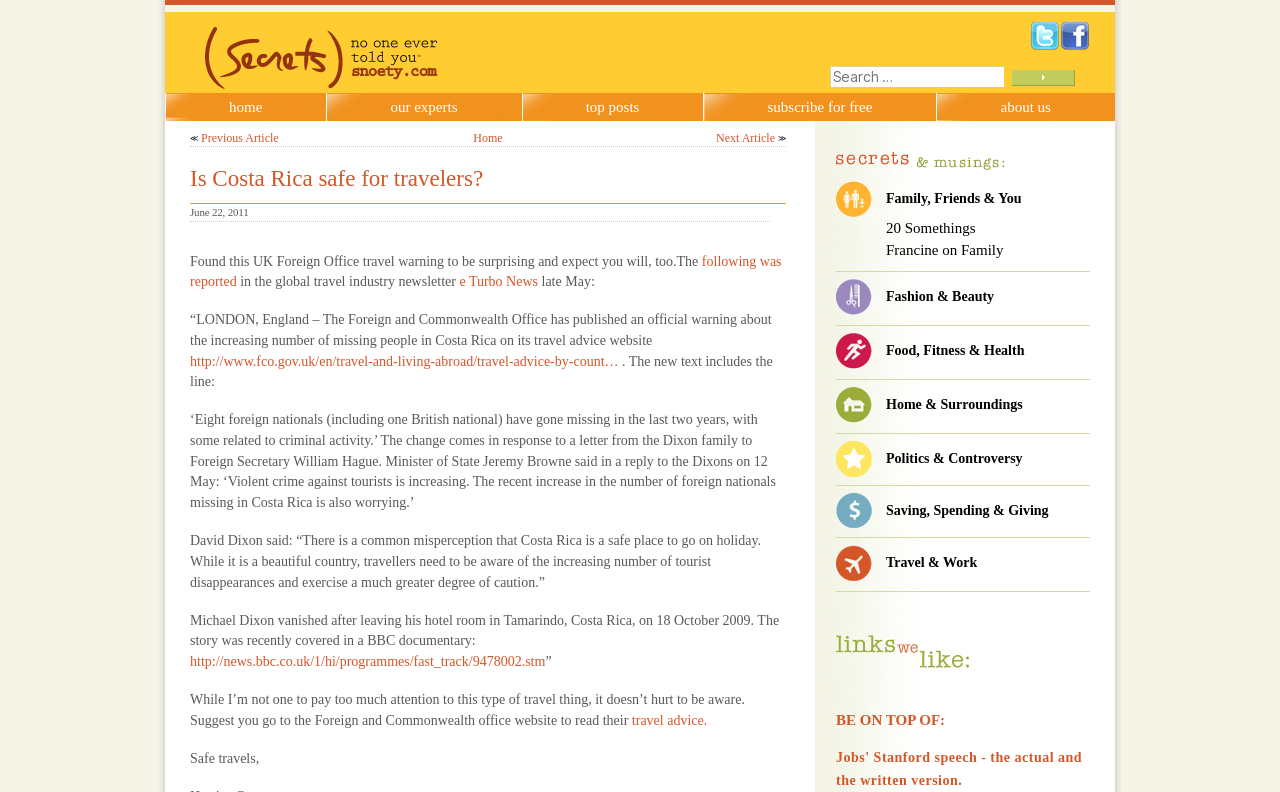Extract the bounding box of the UI element described as: "http://www.fco.gov.uk/en/travel-and-living-abroad/travel-advice-by-count…".

[0.148, 0.446, 0.483, 0.465]